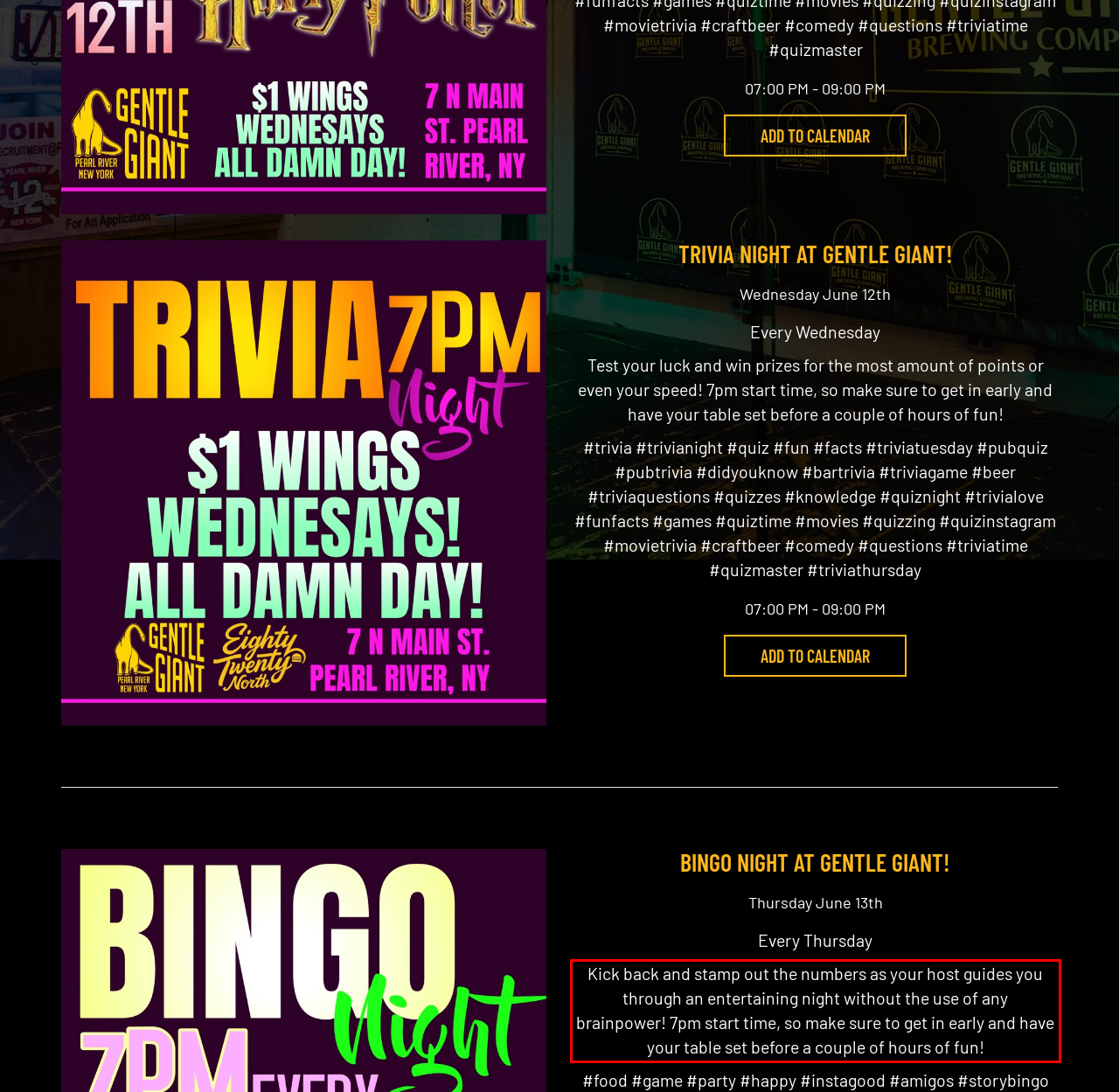With the provided screenshot of a webpage, locate the red bounding box and perform OCR to extract the text content inside it.

Kick back and stamp out the numbers as your host guides you through an entertaining night without the use of any brainpower! 7pm start time, so make sure to get in early and have your table set before a couple of hours of fun!